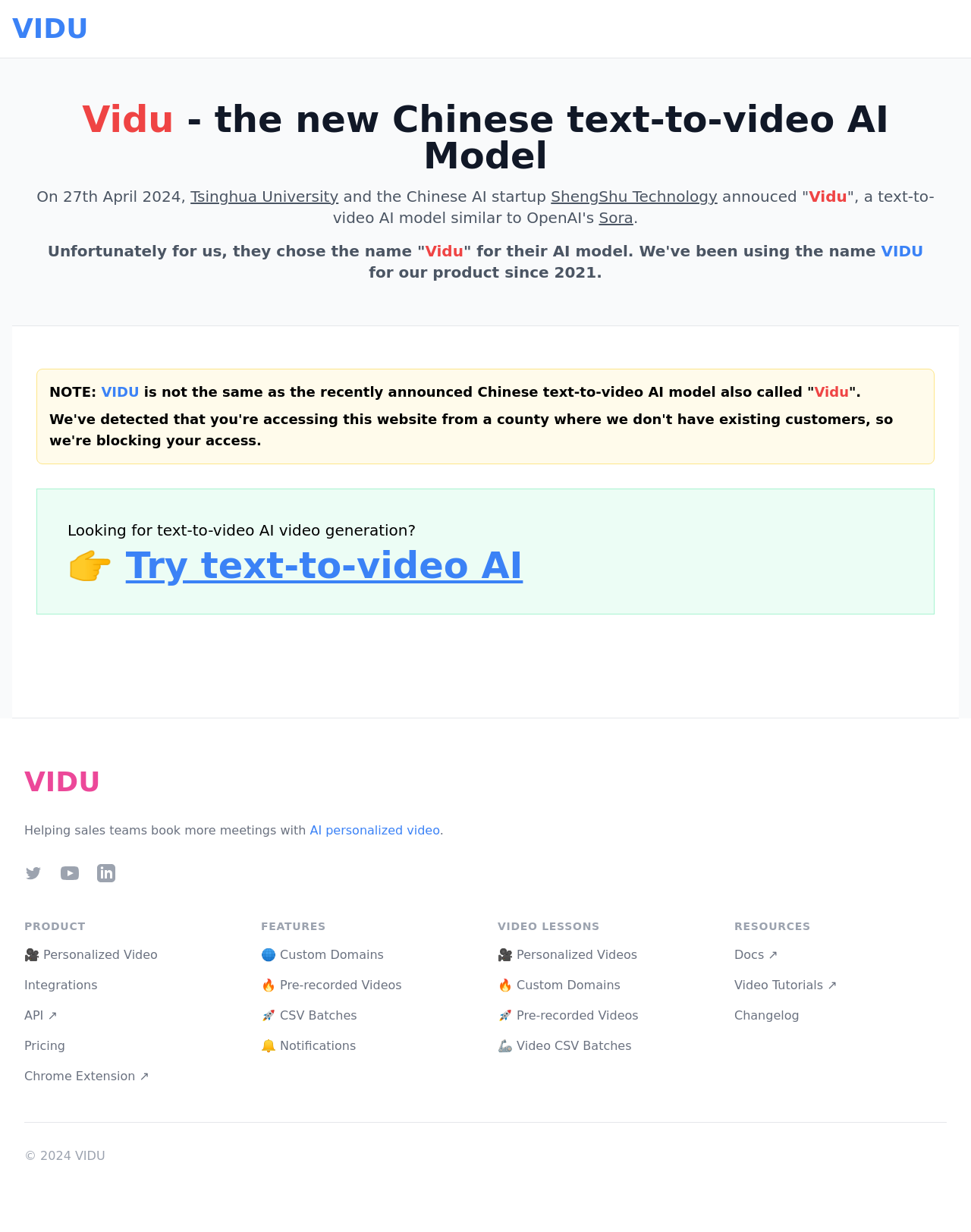What is the purpose of the product?
Could you give a comprehensive explanation in response to this question?

The purpose of the product is mentioned in the footer section, which states 'Helping sales teams book more meetings with AI personalized video', indicating that the product is designed to assist sales teams in booking more meetings using AI-powered personalized videos.